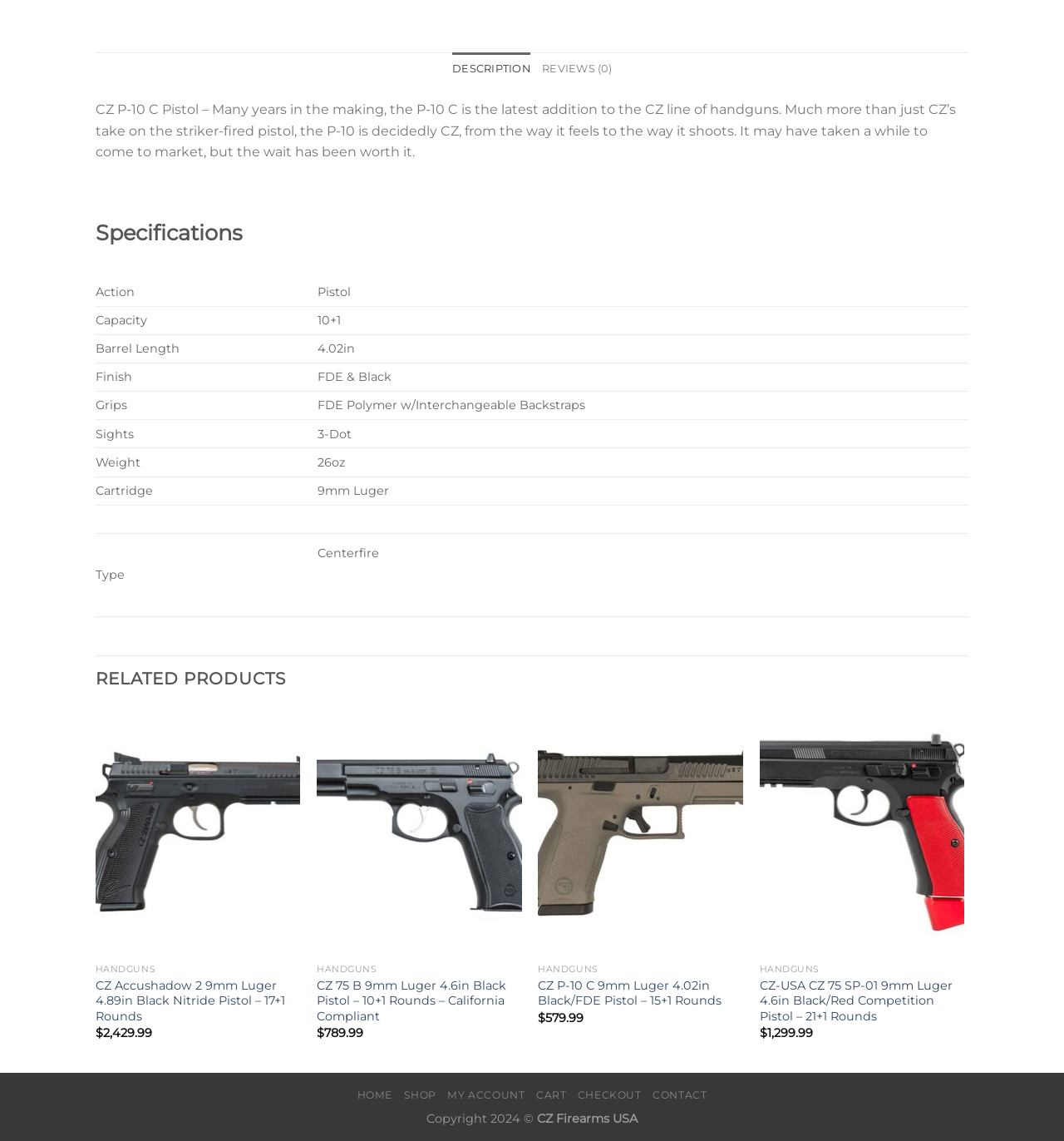Calculate the bounding box coordinates for the UI element based on the following description: "parent_node: Add to wishlist aria-label="Wishlist"". Ensure the coordinates are four float numbers between 0 and 1, i.e., [left, top, right, bottom].

[0.457, 0.629, 0.481, 0.652]